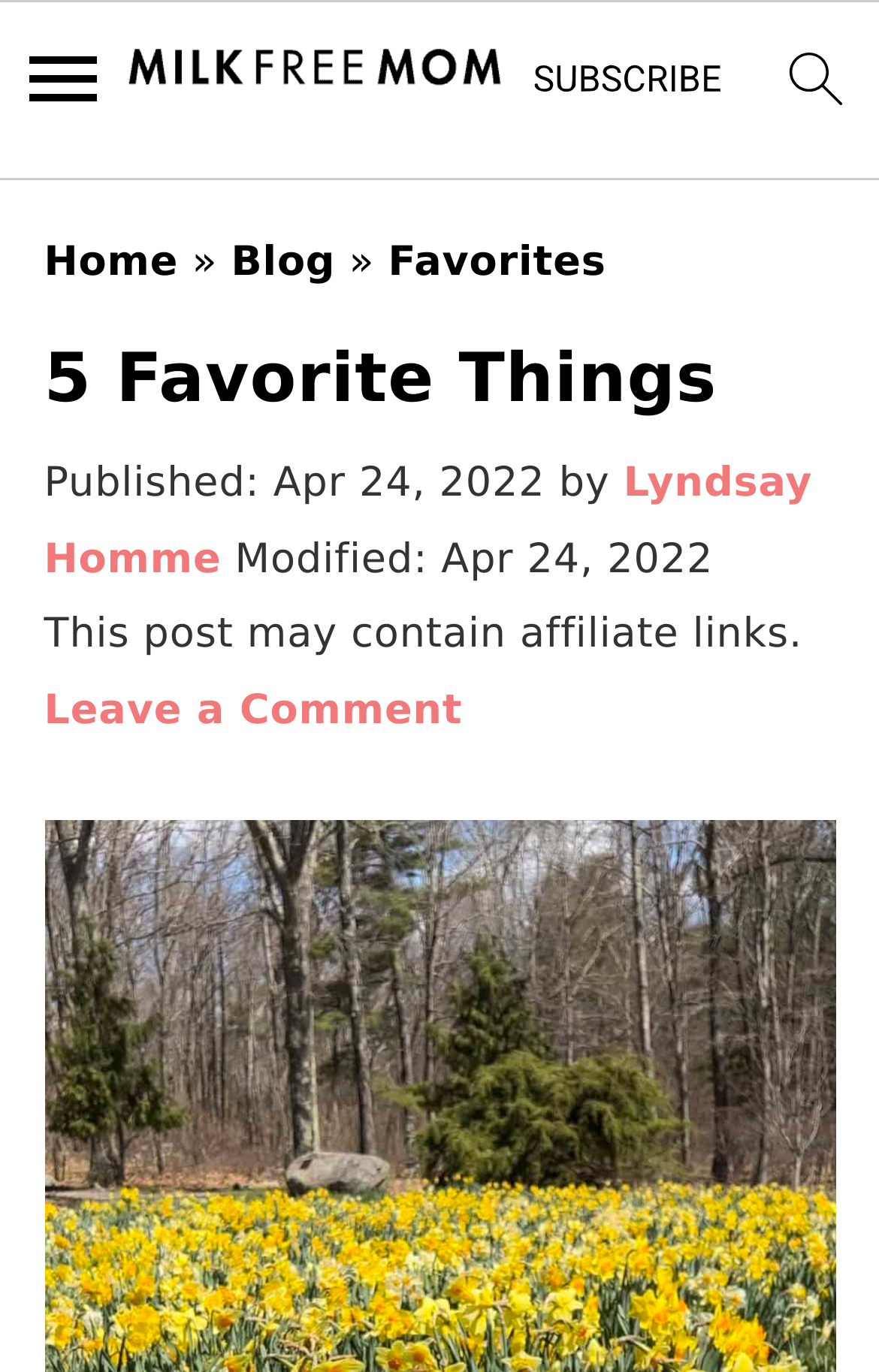Find the bounding box coordinates for the HTML element described as: "alt="go to homepage"". The coordinates should consist of four float values between 0 and 1, i.e., [left, top, right, bottom].

[0.143, 0.002, 0.571, 0.117]